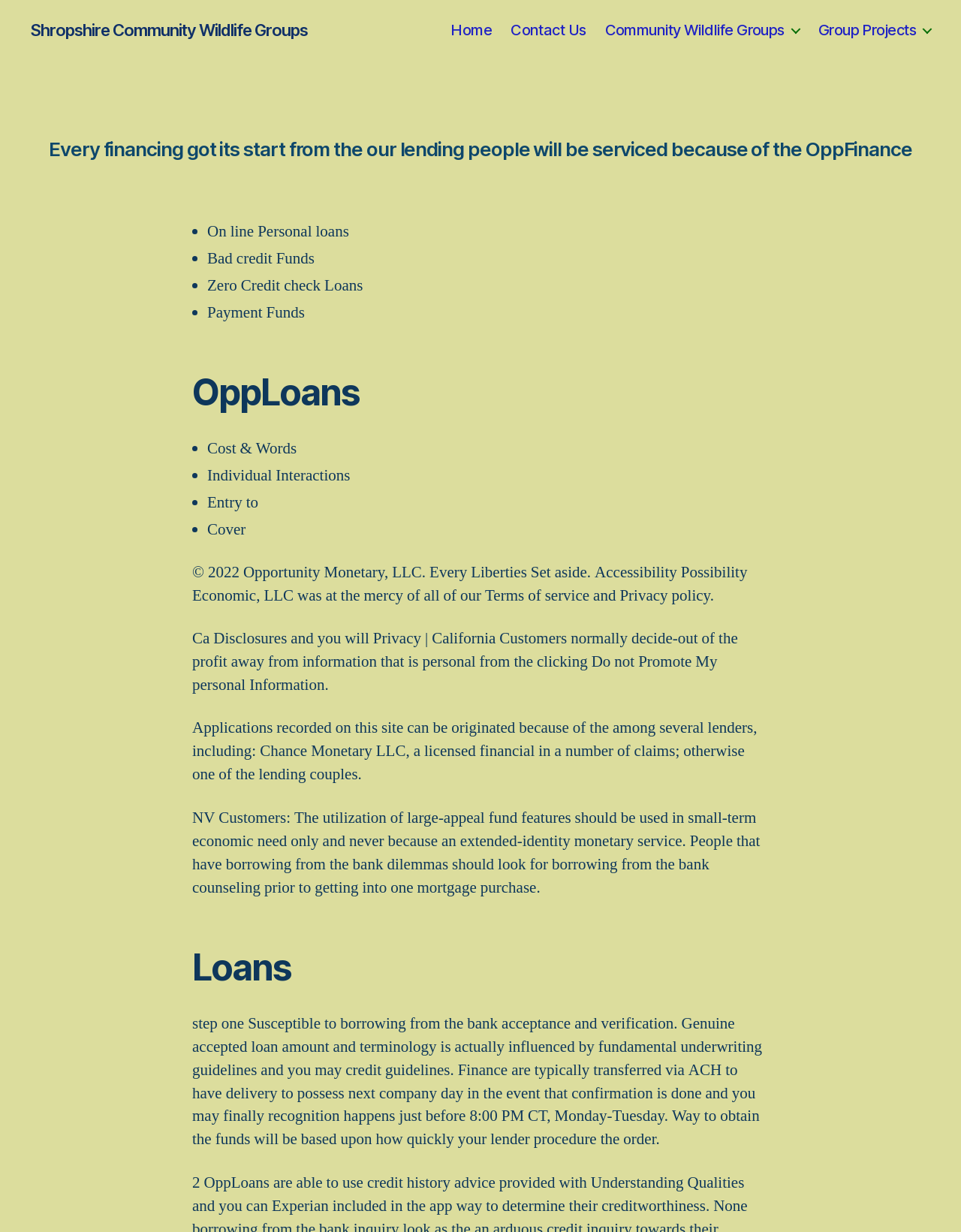What is the name of the community wildlife group?
Based on the image, answer the question in a detailed manner.

I found the answer by looking at the link element with the text 'Shropshire Community Wildlife Groups' which is a child of the root element.